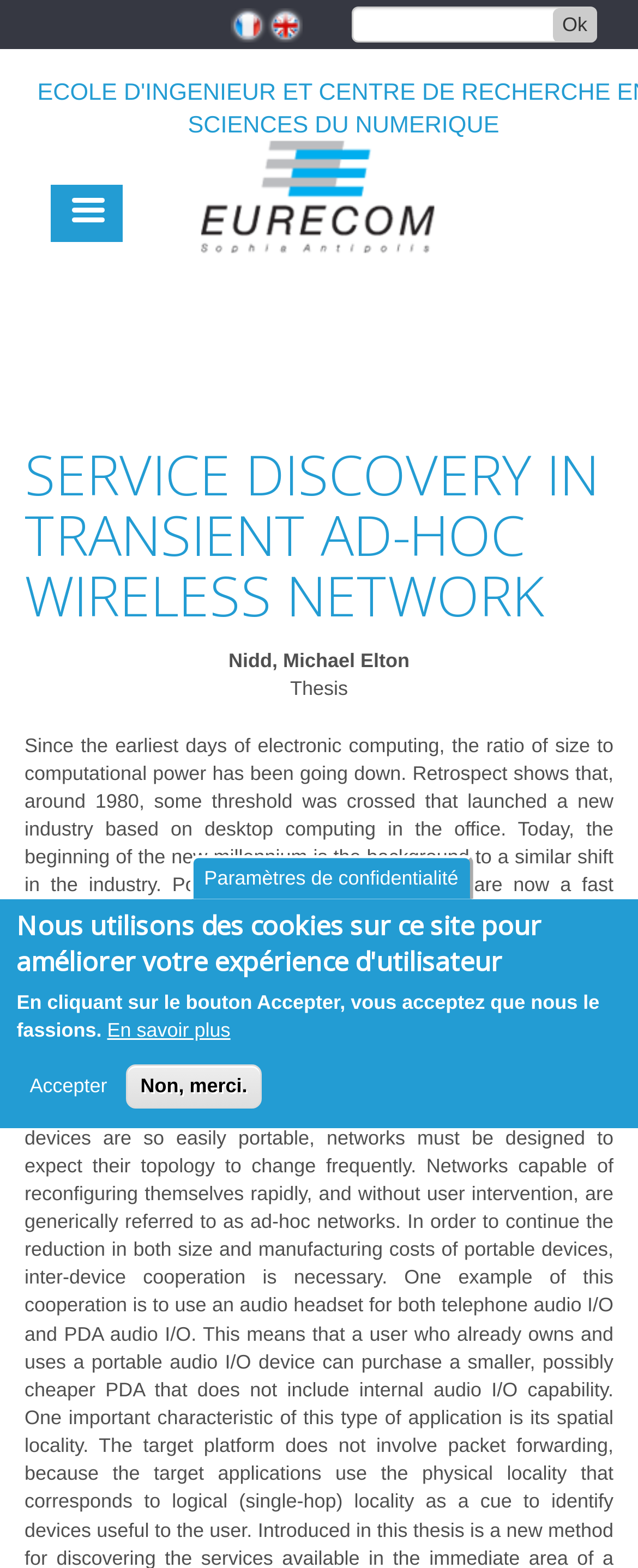What is the purpose of the 'Paramètres de confidentialité' button?
Using the image as a reference, answer the question in detail.

I inferred this by considering the text on the button and the context in which it appears, which suggests that it is related to managing privacy settings.